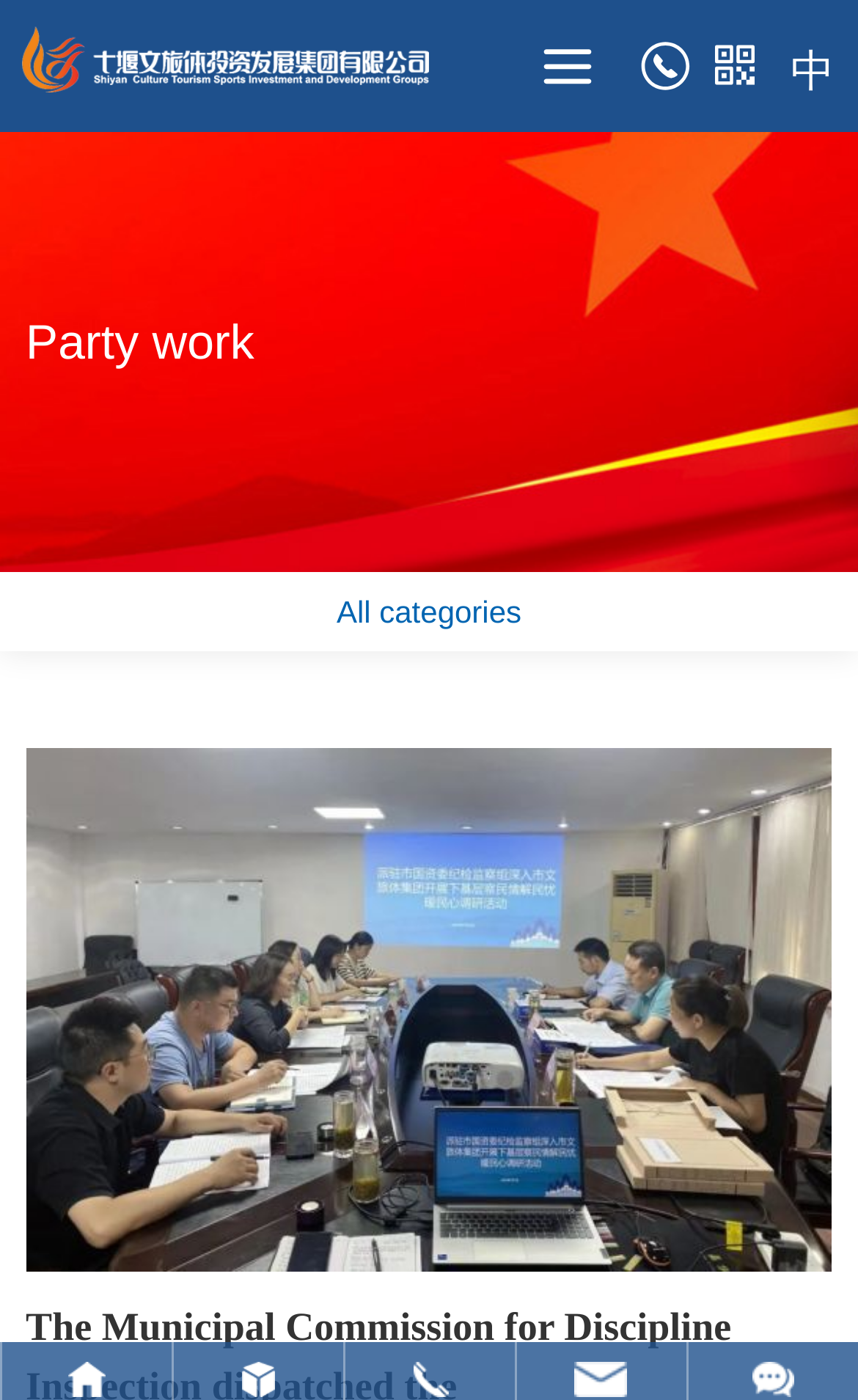What is the text on the top-left link?
Using the information from the image, give a concise answer in one word or a short phrase.

SCTSID